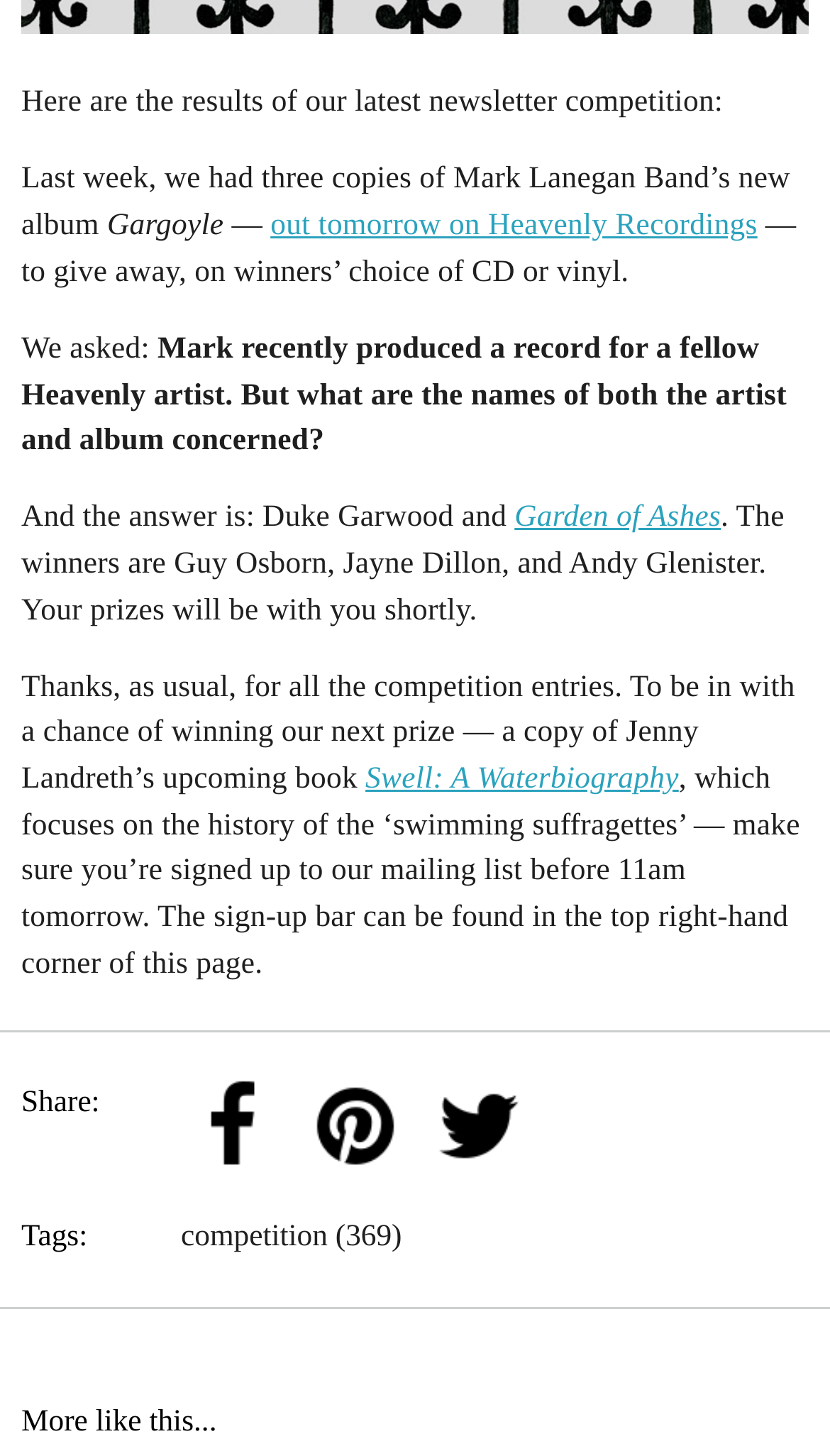Give a short answer to this question using one word or a phrase:
What is the name of Mark Lanegan Band's new album?

Gargoyle